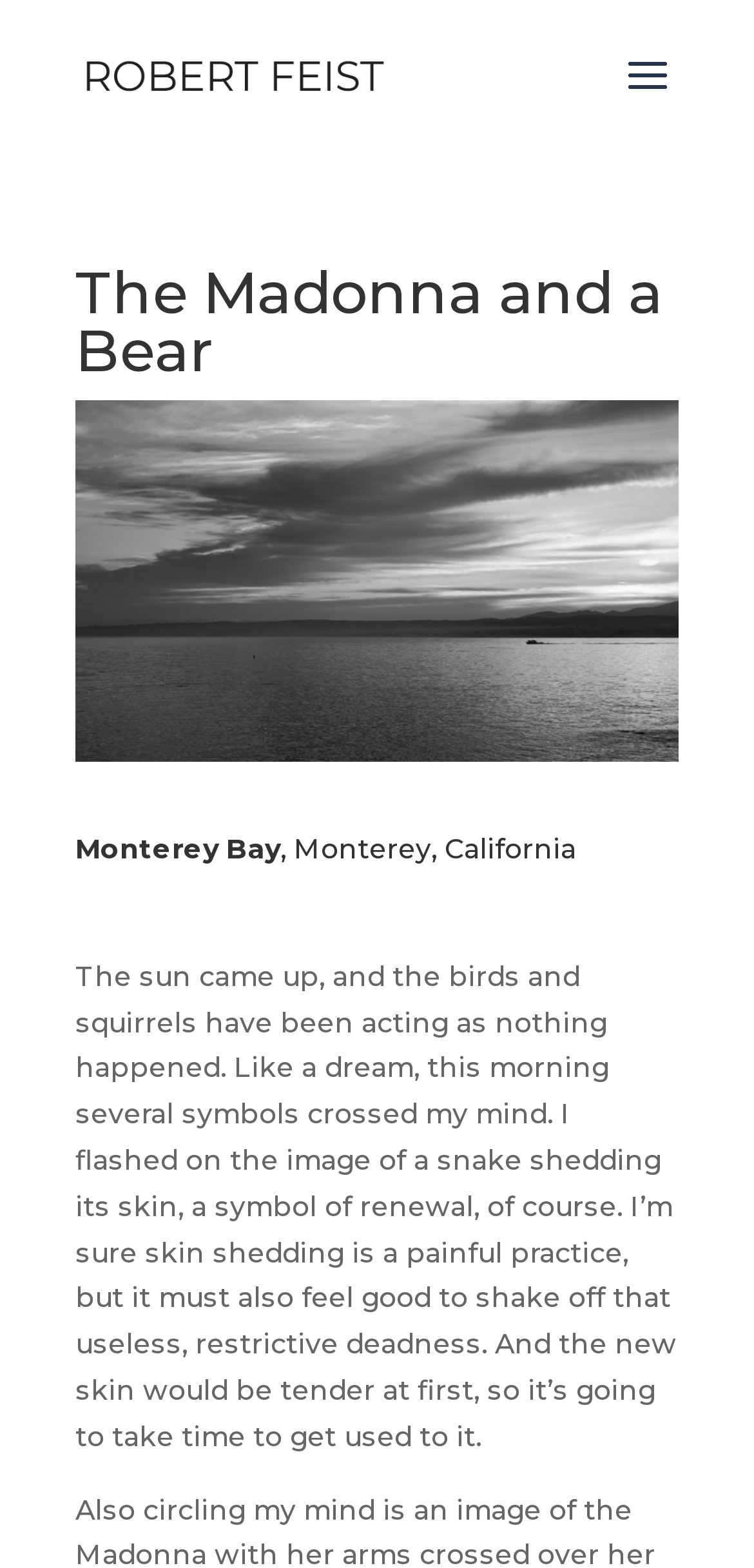Describe every aspect of the webpage comprehensively.

The webpage is about an artist, Robert Feist, and his work, "The Madonna and a Bear". At the top, there is a link to Robert Feist's profile, accompanied by a small image of him, positioned slightly above the link. Below this, there is a large heading that reads "The Madonna and a Bear", taking up most of the width of the page. 

Underneath the heading, there is a large image, which appears to be a photograph of Monterey Bay, California. Below the image, there is another heading that provides more specific information about the location, "Monterey Bay, Monterey, California". 

Following this, there is a short, non-descriptive text element, and then a block of text that discusses the idea of renewal and transformation, using the metaphor of a snake shedding its skin. This text is positioned below the headings and image, and takes up a significant portion of the page.